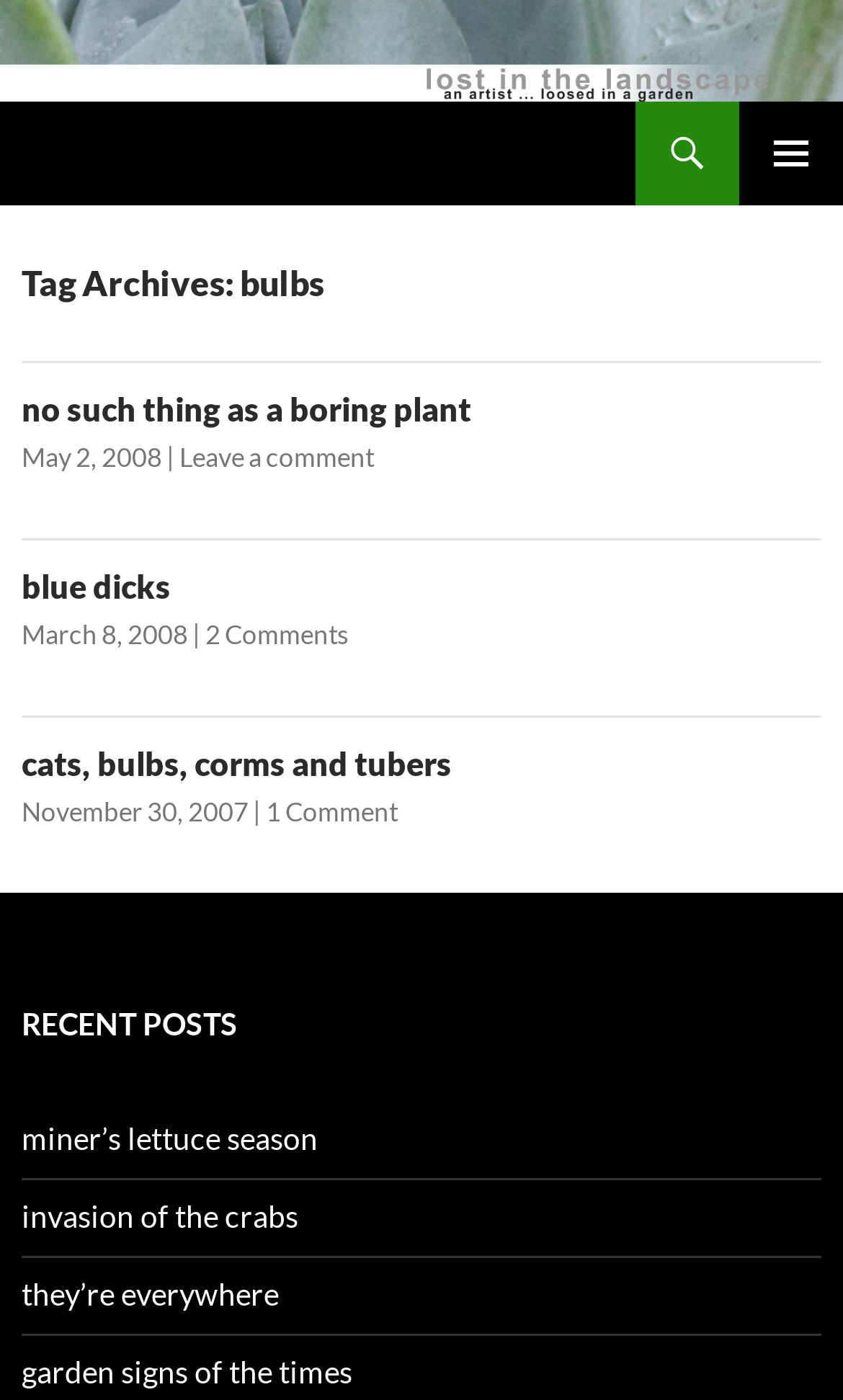Determine the main text heading of the webpage and provide its content.

[ Lost in the Landscape ]